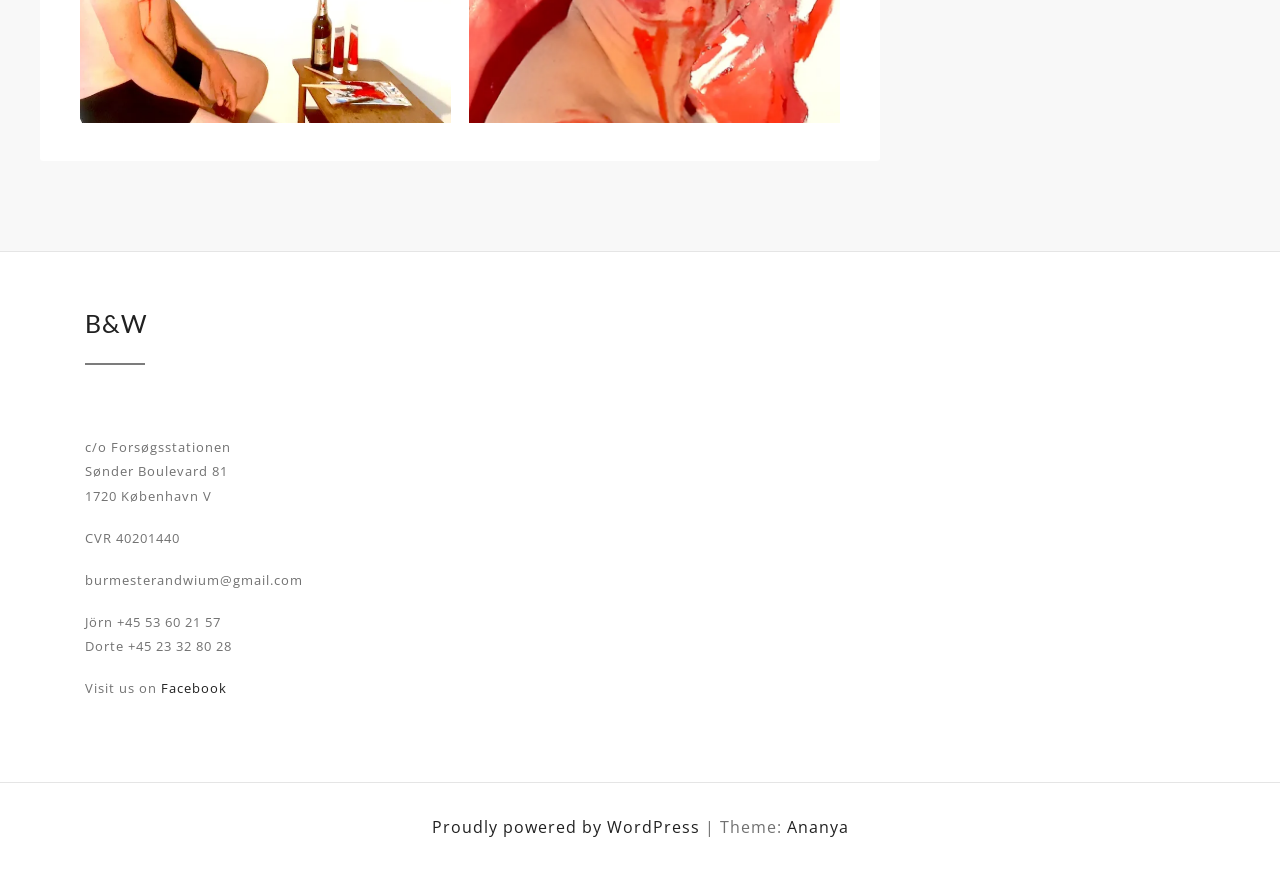What is the phone number of Jörn?
Answer the question with a detailed explanation, including all necessary information.

The phone number of Jörn is '+45 53 60 21 57' which is mentioned in the StaticText element with bounding box coordinates [0.066, 0.704, 0.173, 0.724].